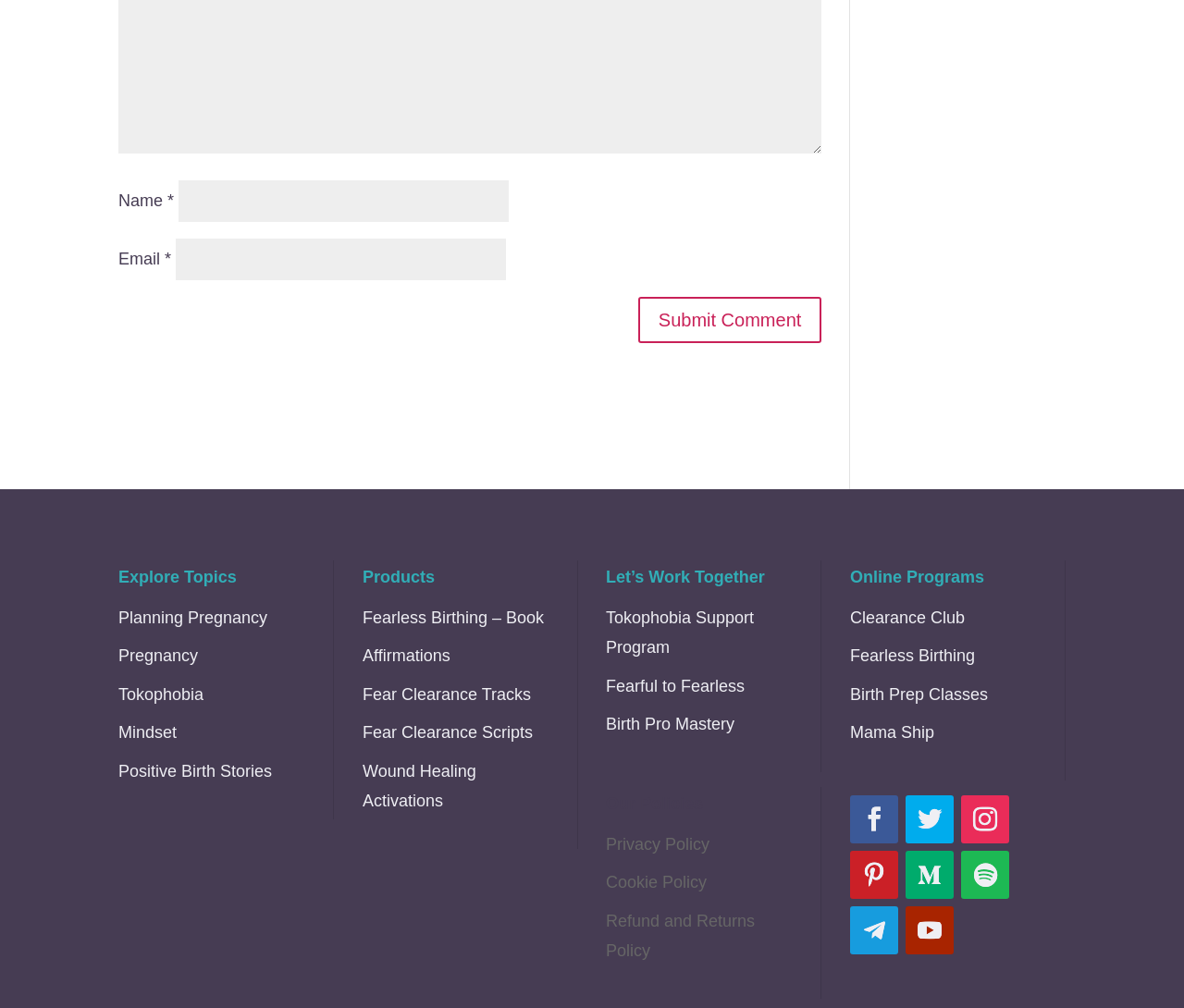Can you find the bounding box coordinates for the element to click on to achieve the instruction: "Enter your name"?

[0.151, 0.179, 0.43, 0.22]